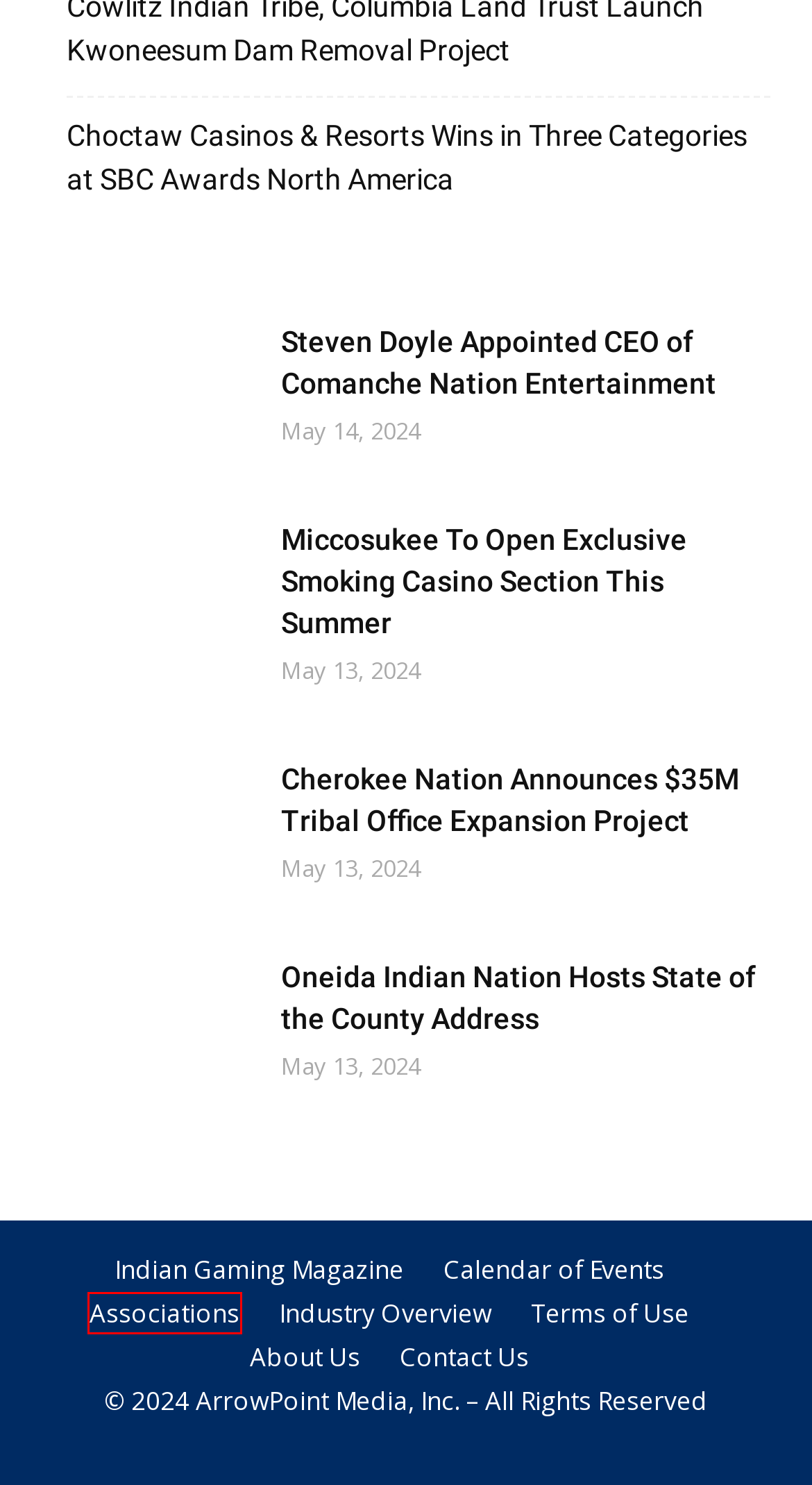Given a screenshot of a webpage with a red bounding box, please pick the webpage description that best fits the new webpage after clicking the element inside the bounding box. Here are the candidates:
A. About Us – Indian Gaming Magazine & Digital
B. Events - Indian Gaming
C. Associations - Indian Gaming
D. Steven Doyle Appointed CEO of Comanche Nation Entertainment
E. Oneida Indian Nation Hosts State of the County Address
F. Terms of Use - Indian Gaming
G. Contact Us - Indian Gaming
H. Cherokee Nation Announces $35M Office Expansion - Indian Gaming

C